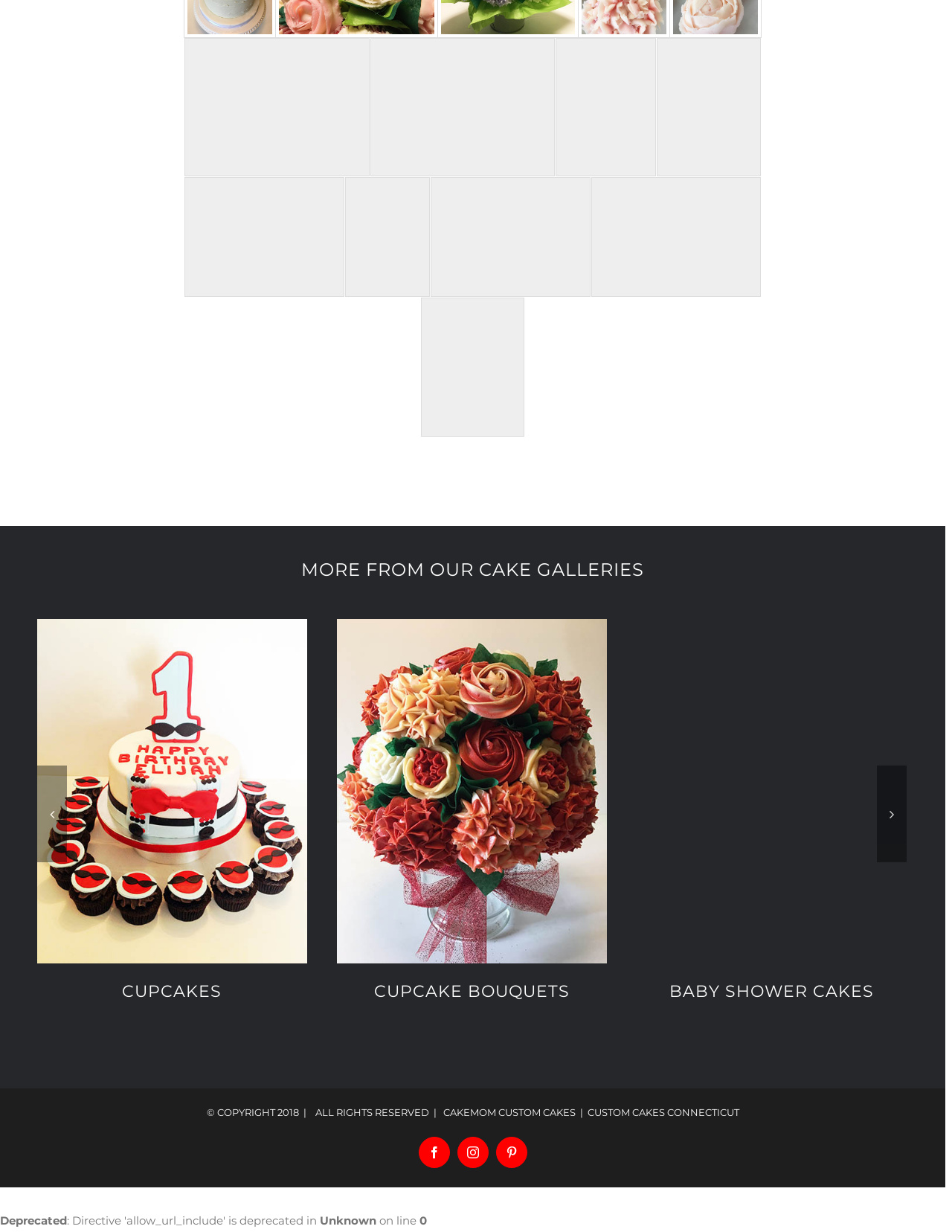Provide a thorough and detailed response to the question by examining the image: 
How many cake categories are present in the main section of the webpage?

The main section of the webpage is divided into three categories: 'KIDS’ CAKES', 'CELEBRATION CAKES', and 'WEDDING CAKES', each featuring a different type of cake.